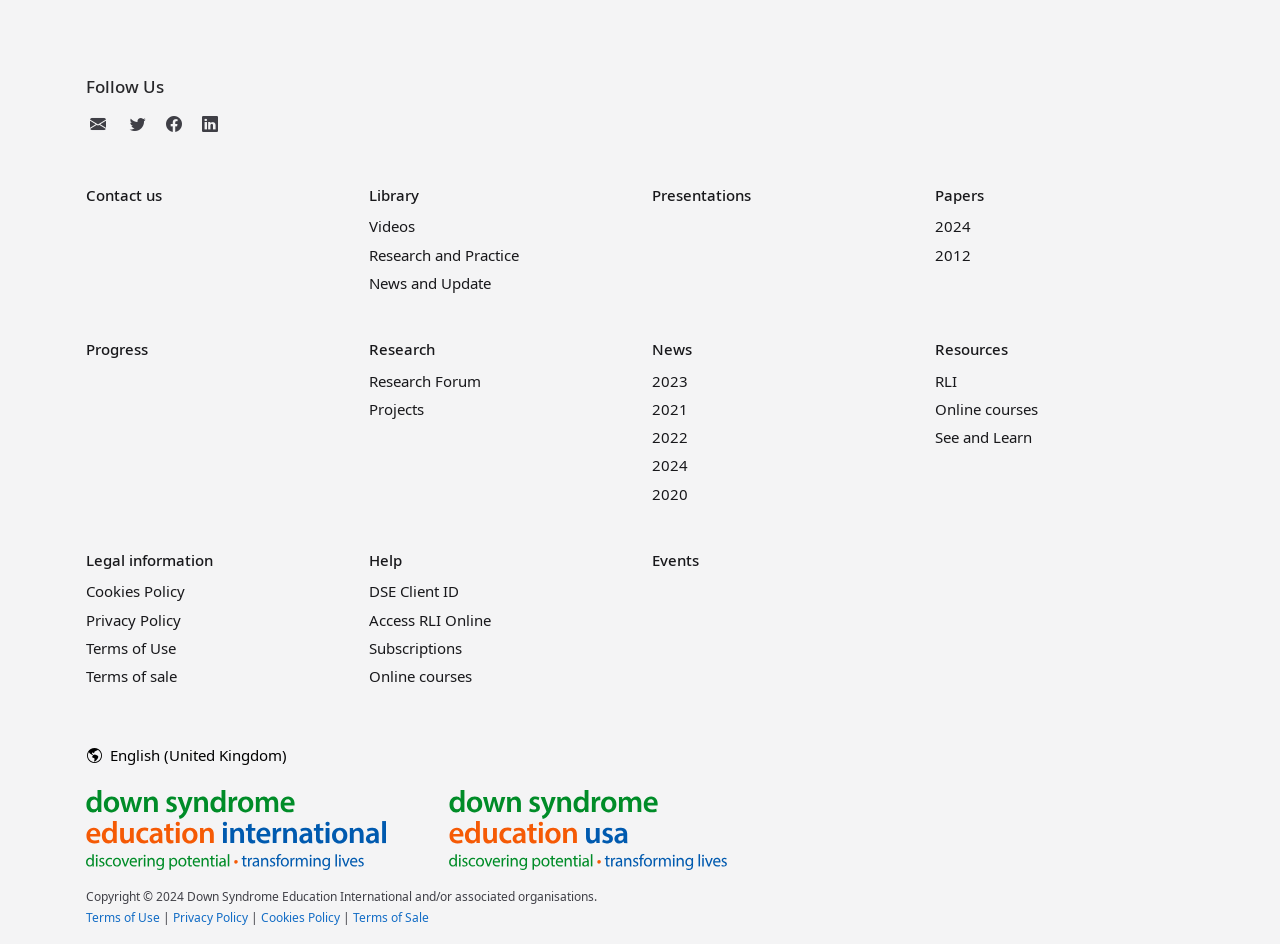Determine the bounding box for the UI element described here: "Privacy Policy".

None